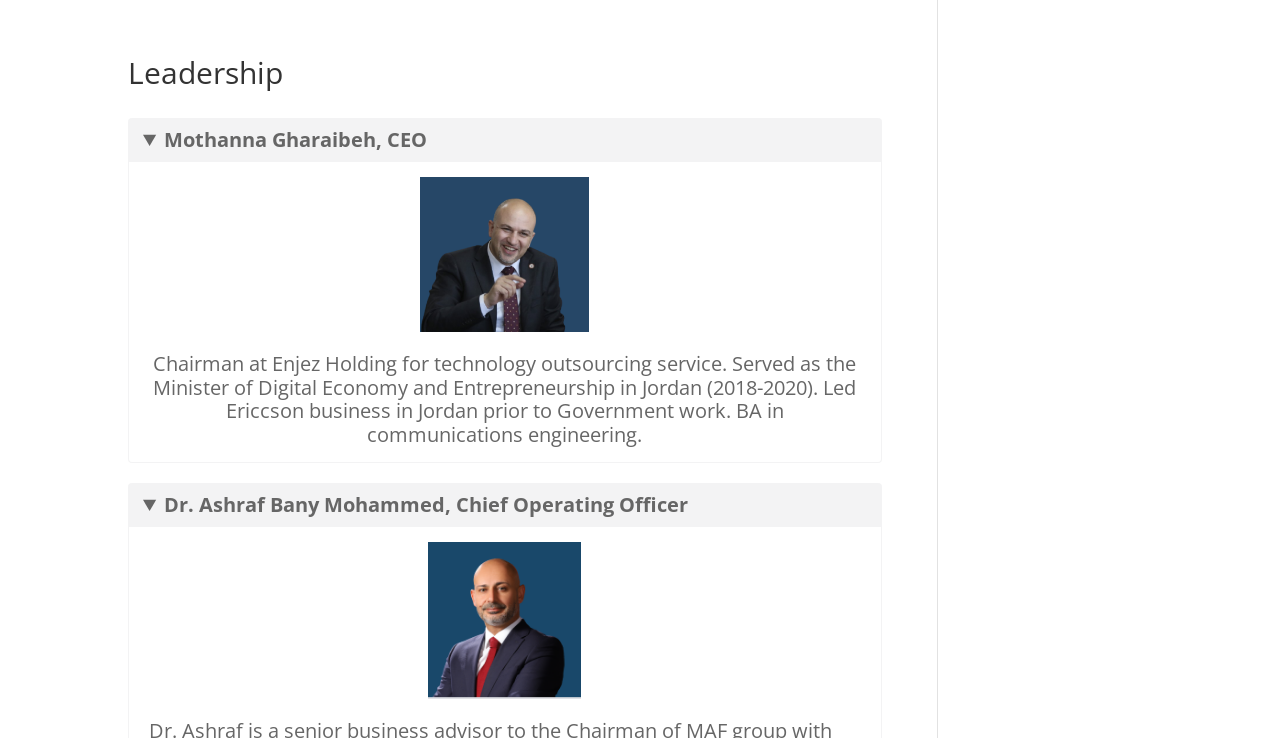What is the position held by Mothanna Gharaibeh in Enjez Holding?
Please give a detailed and elaborate answer to the question based on the image.

As mentioned in the StaticText element, Mothanna Gharaibeh is the 'Chairman at Enjez Holding for technology outsourcing service'.